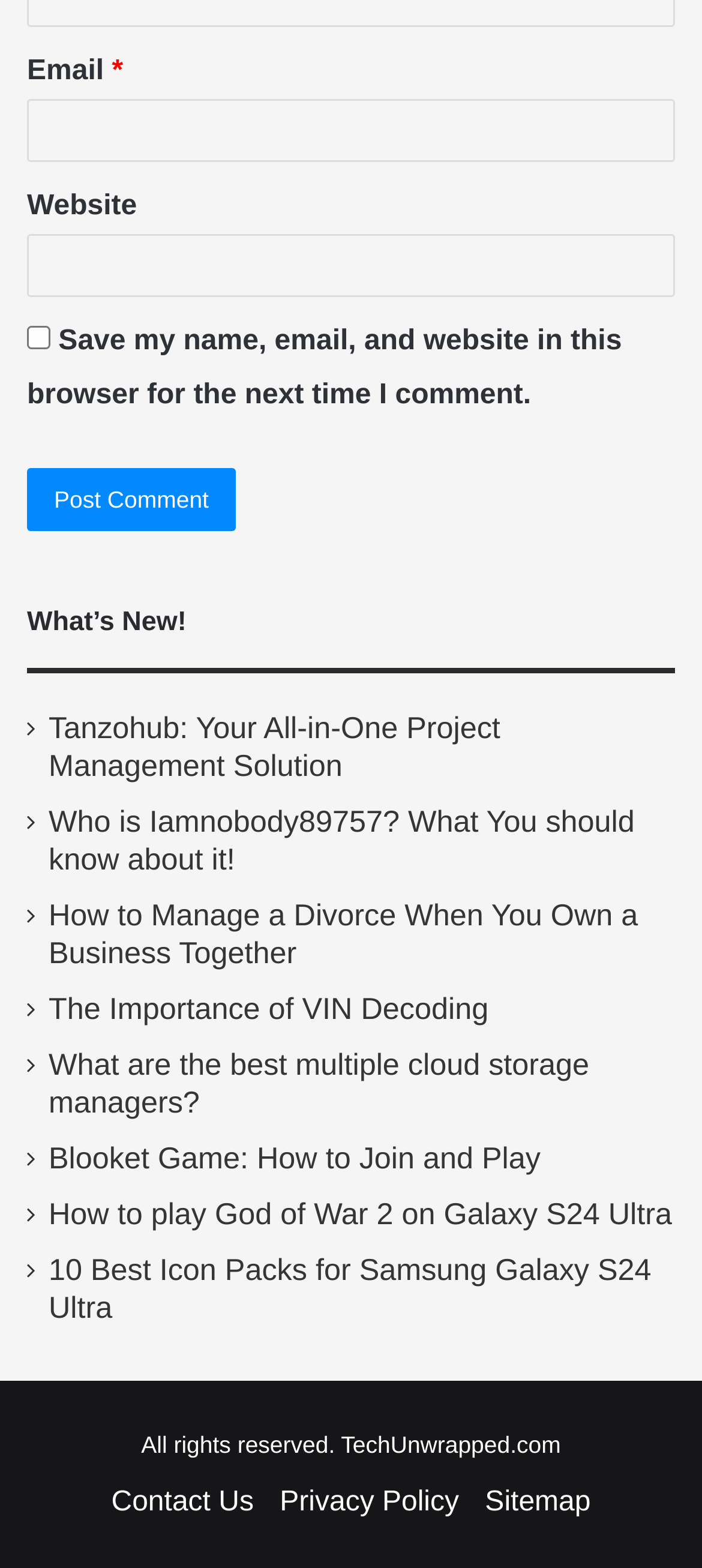How many buttons are there on the webpage?
Examine the image and give a concise answer in one word or a short phrase.

1